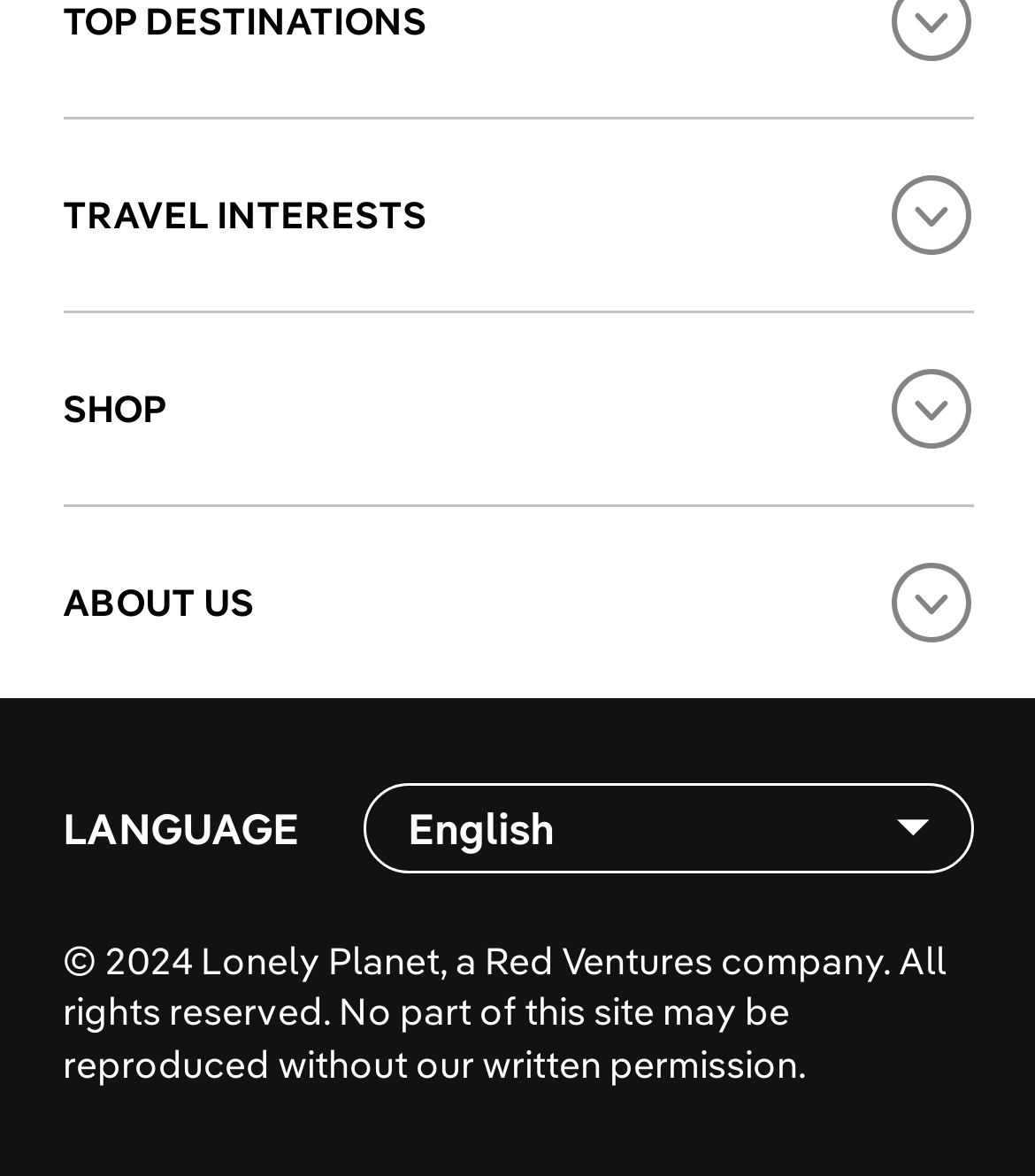Predict the bounding box coordinates of the area that should be clicked to accomplish the following instruction: "View May 2017". The bounding box coordinates should consist of four float numbers between 0 and 1, i.e., [left, top, right, bottom].

None